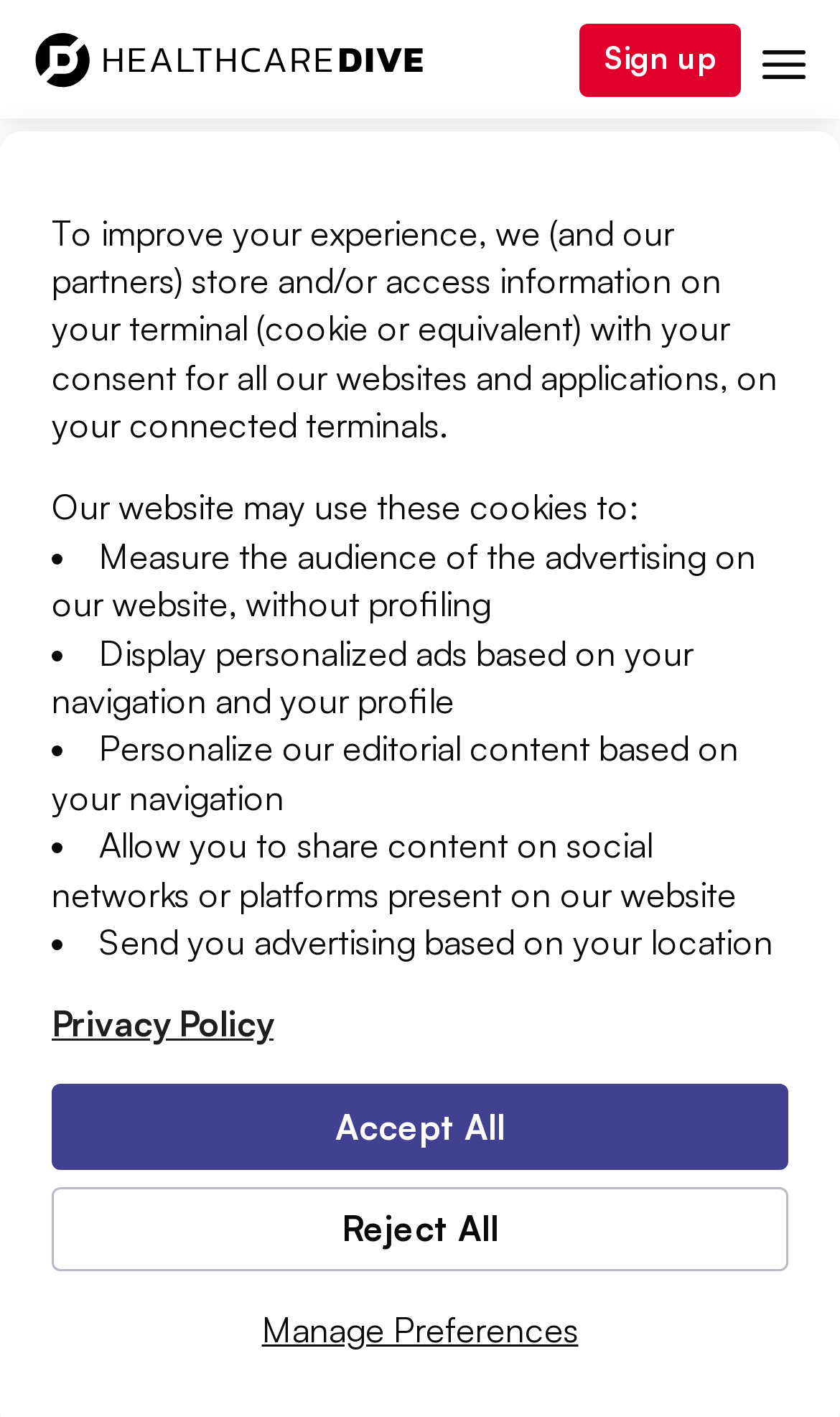Please indicate the bounding box coordinates of the element's region to be clicked to achieve the instruction: "Click the 'menu' button". Provide the coordinates as four float numbers between 0 and 1, i.e., [left, top, right, bottom].

[0.908, 0.016, 0.959, 0.068]